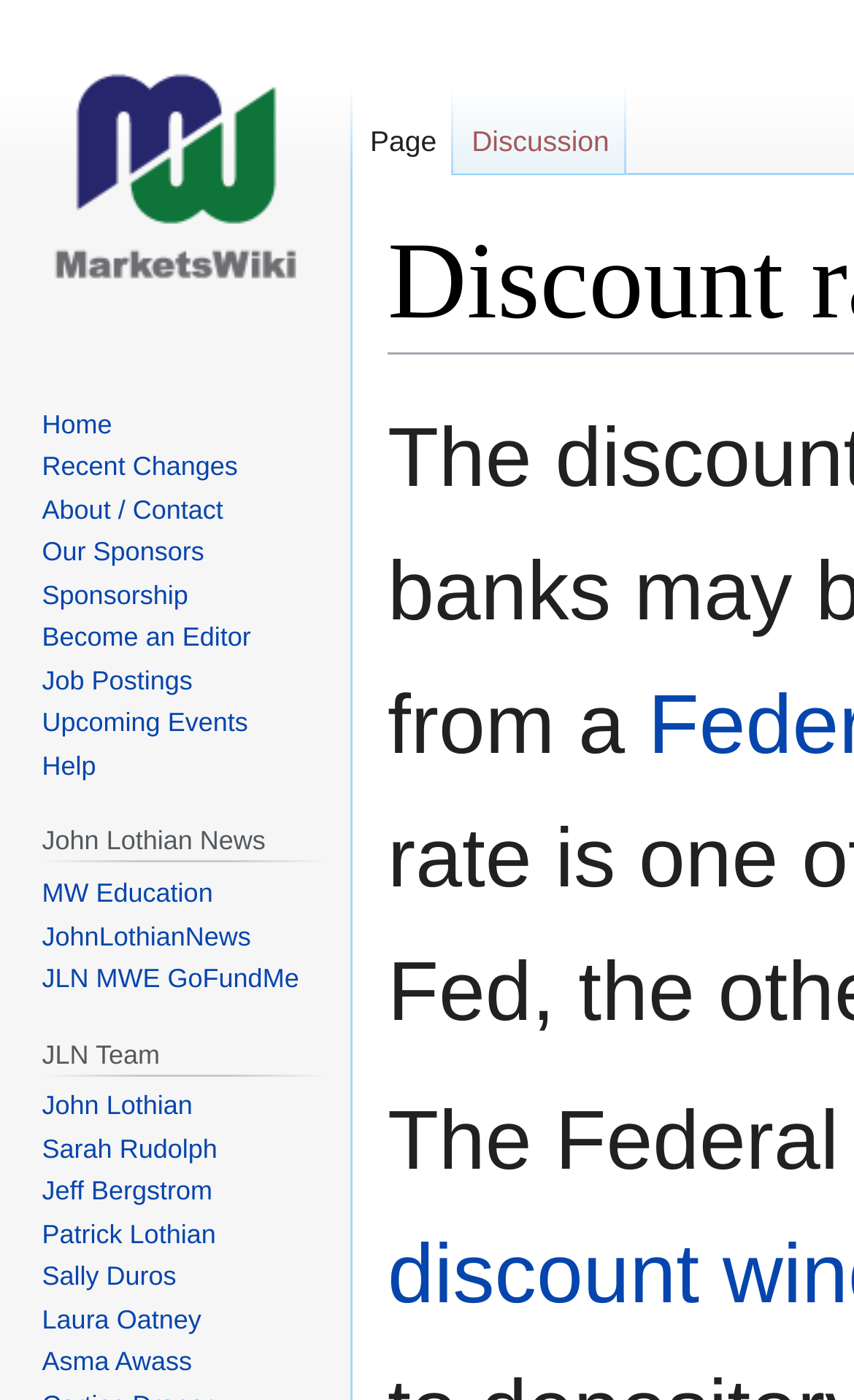What is the shortcut key for the 'Page' link?
Using the image as a reference, give a one-word or short phrase answer.

Alt+c